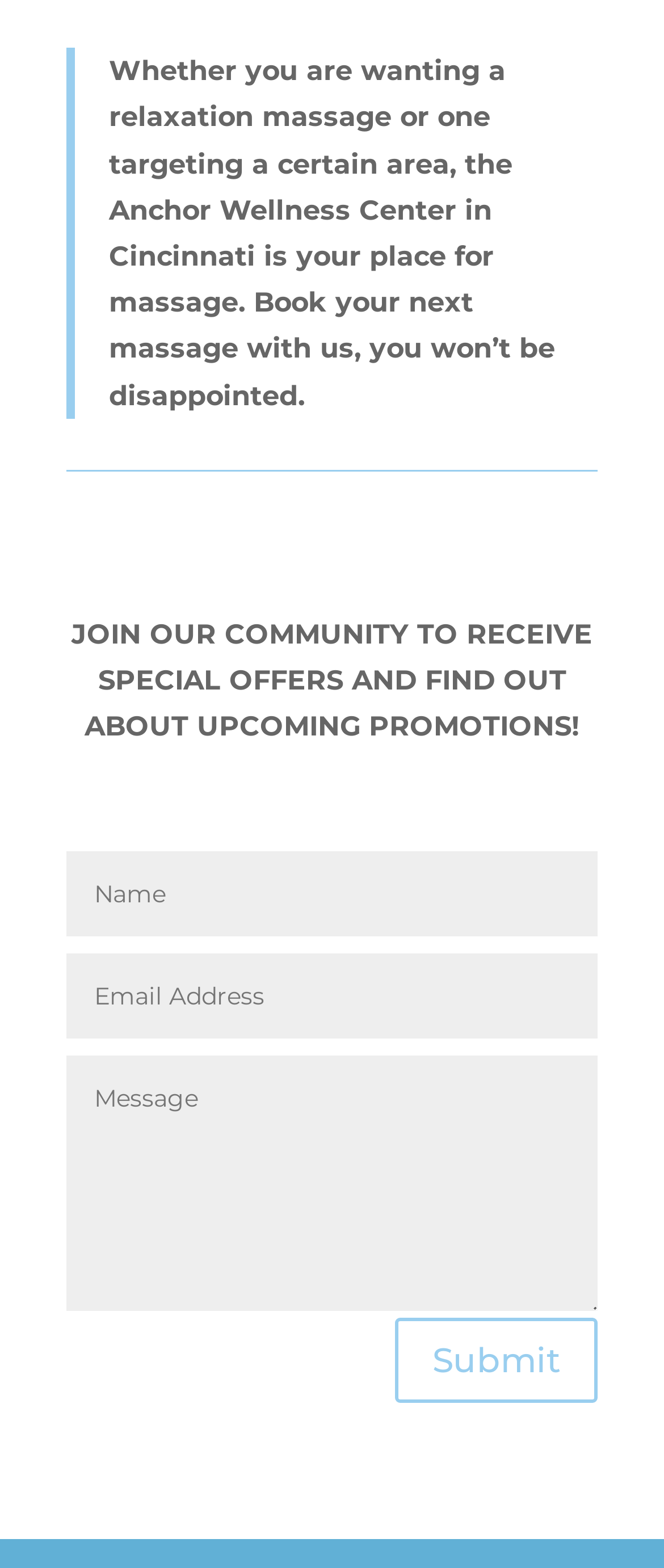Provide a brief response to the question below using a single word or phrase: 
How many textboxes are available for input?

3